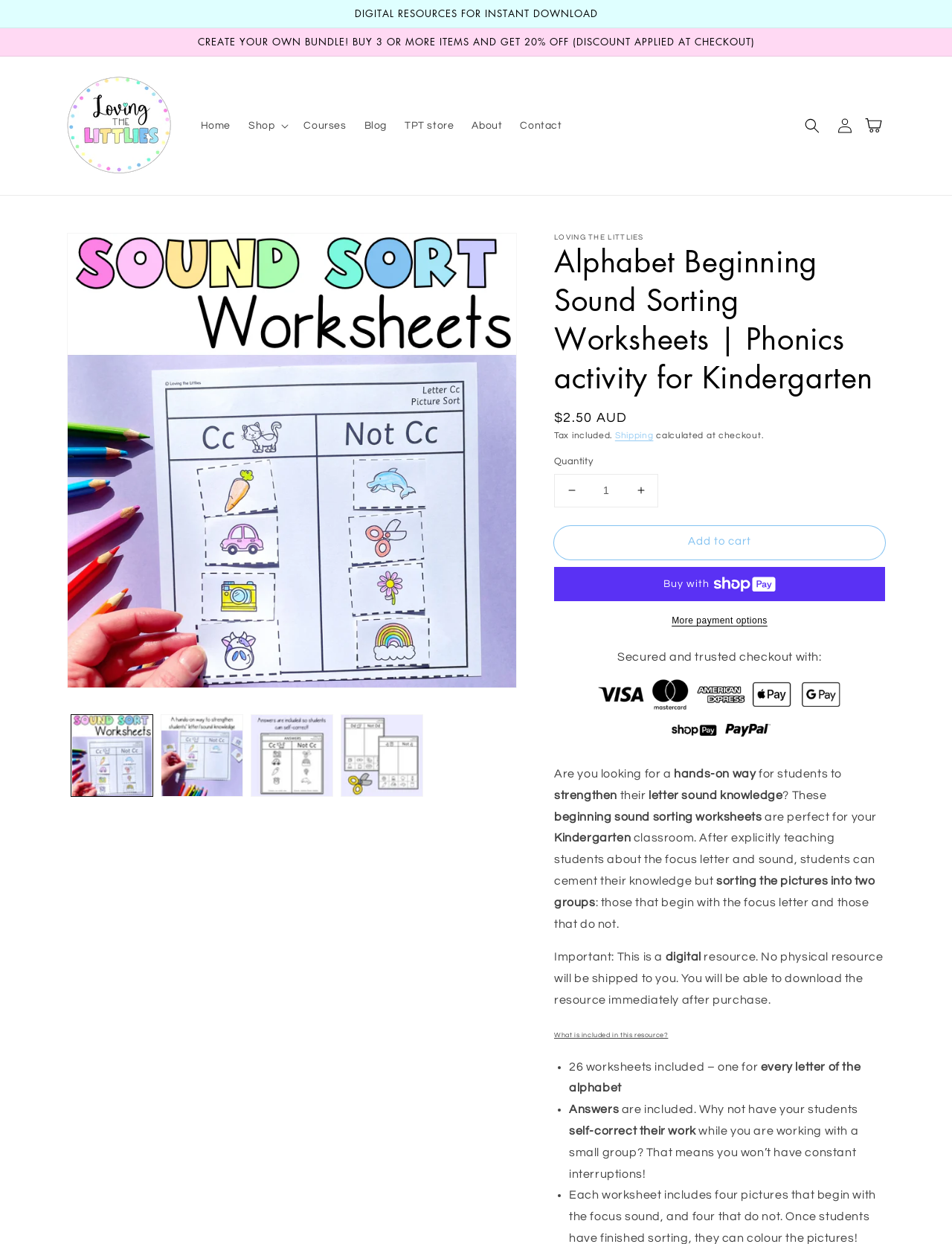Determine the bounding box for the HTML element described here: "More payment options". The coordinates should be given as [left, top, right, bottom] with each number being a float between 0 and 1.

[0.582, 0.493, 0.93, 0.505]